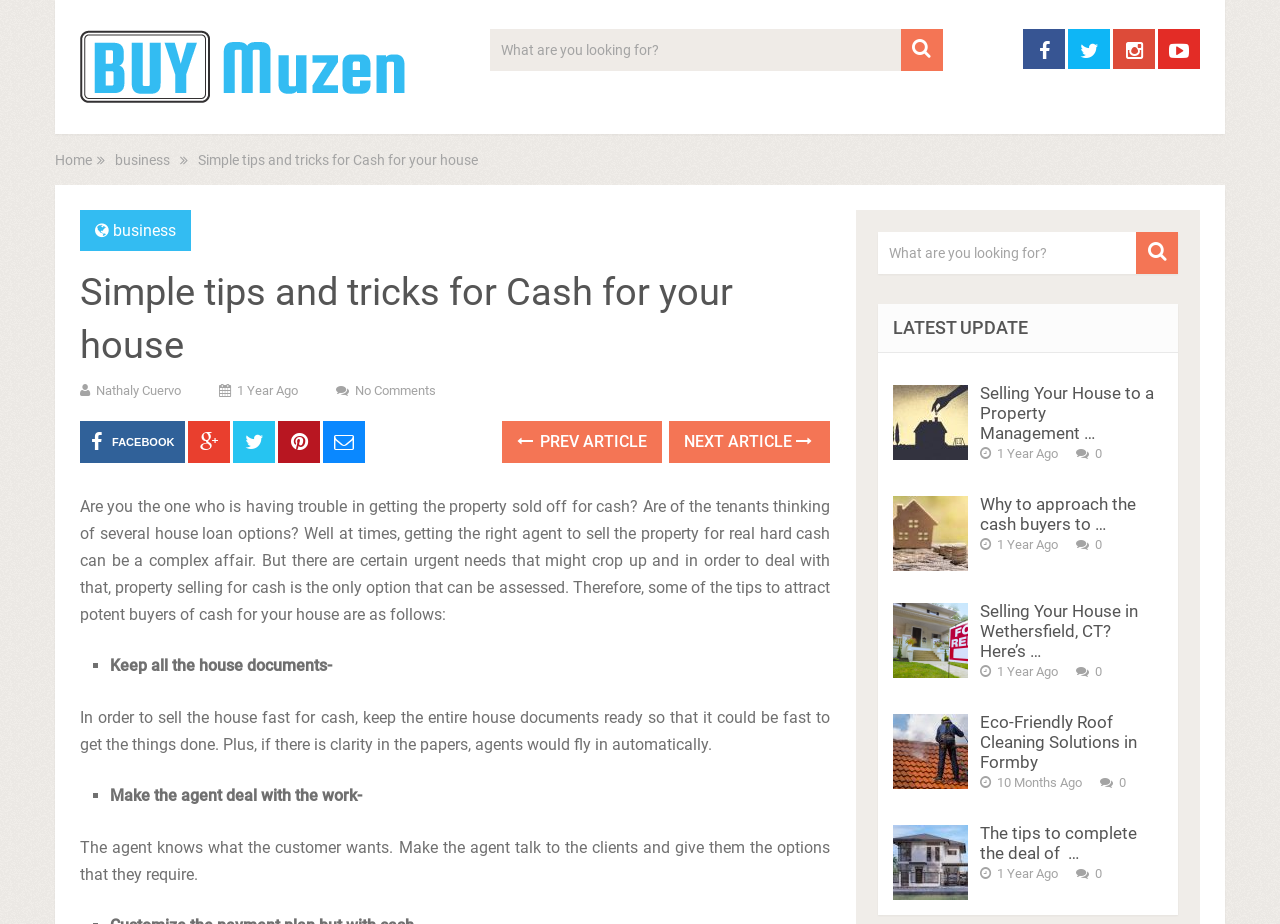What is the purpose of keeping house documents ready?
Give a single word or phrase as your answer by examining the image.

To sell house fast